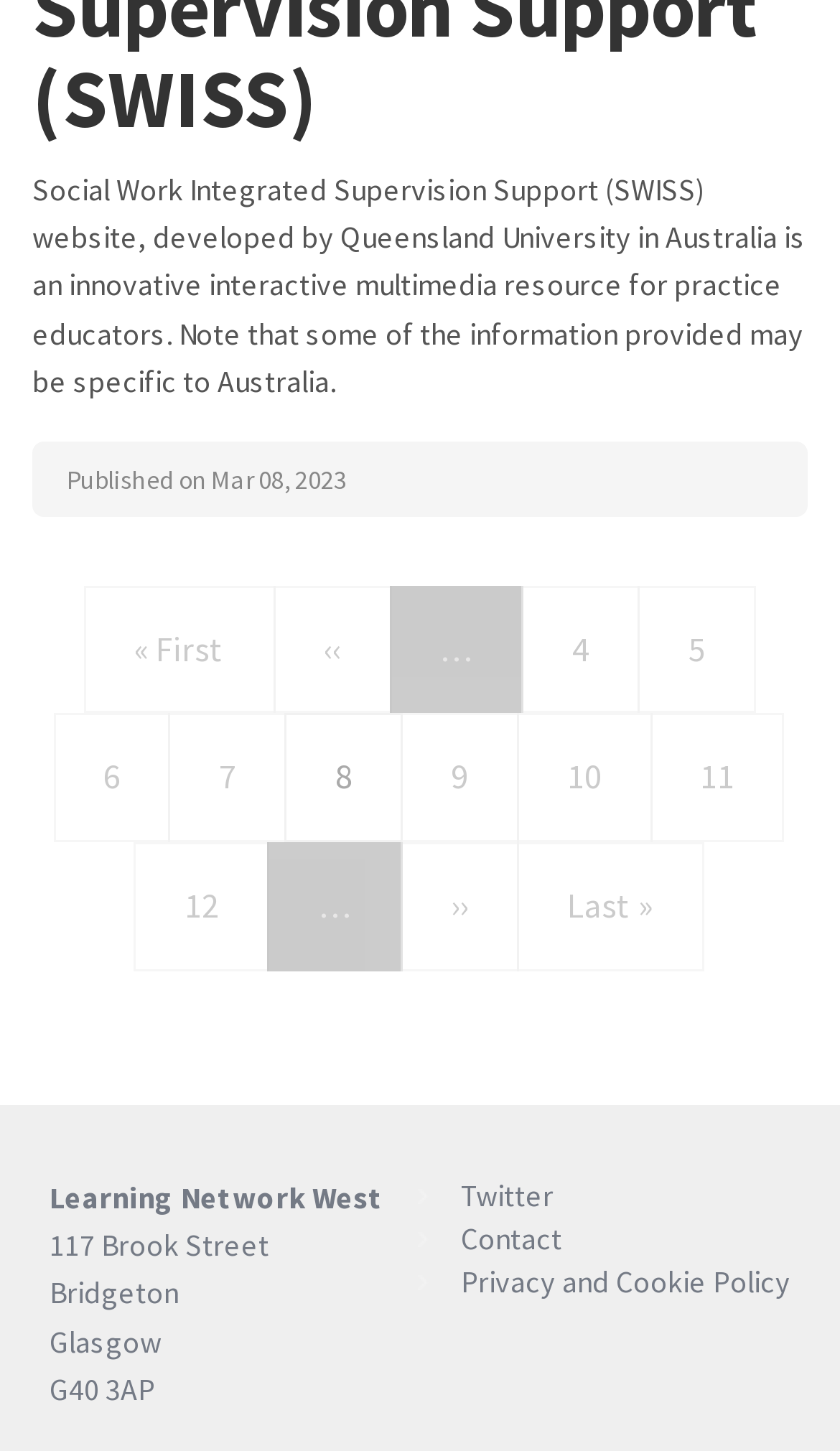Predict the bounding box of the UI element based on this description: "Current page 8".

[0.339, 0.492, 0.479, 0.58]